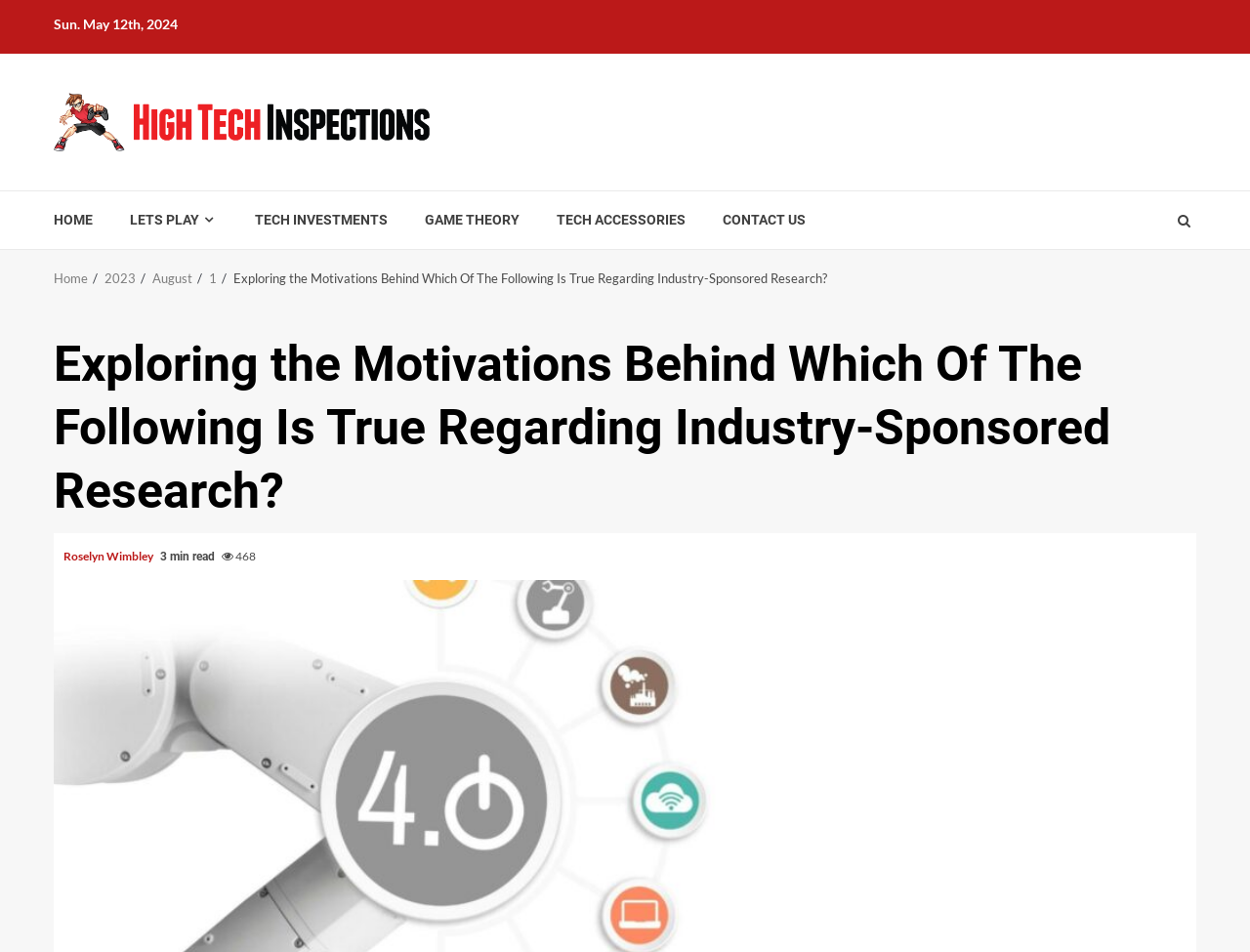Please determine the bounding box coordinates of the element's region to click in order to carry out the following instruction: "visit tech investments". The coordinates should be four float numbers between 0 and 1, i.e., [left, top, right, bottom].

[0.204, 0.222, 0.31, 0.241]